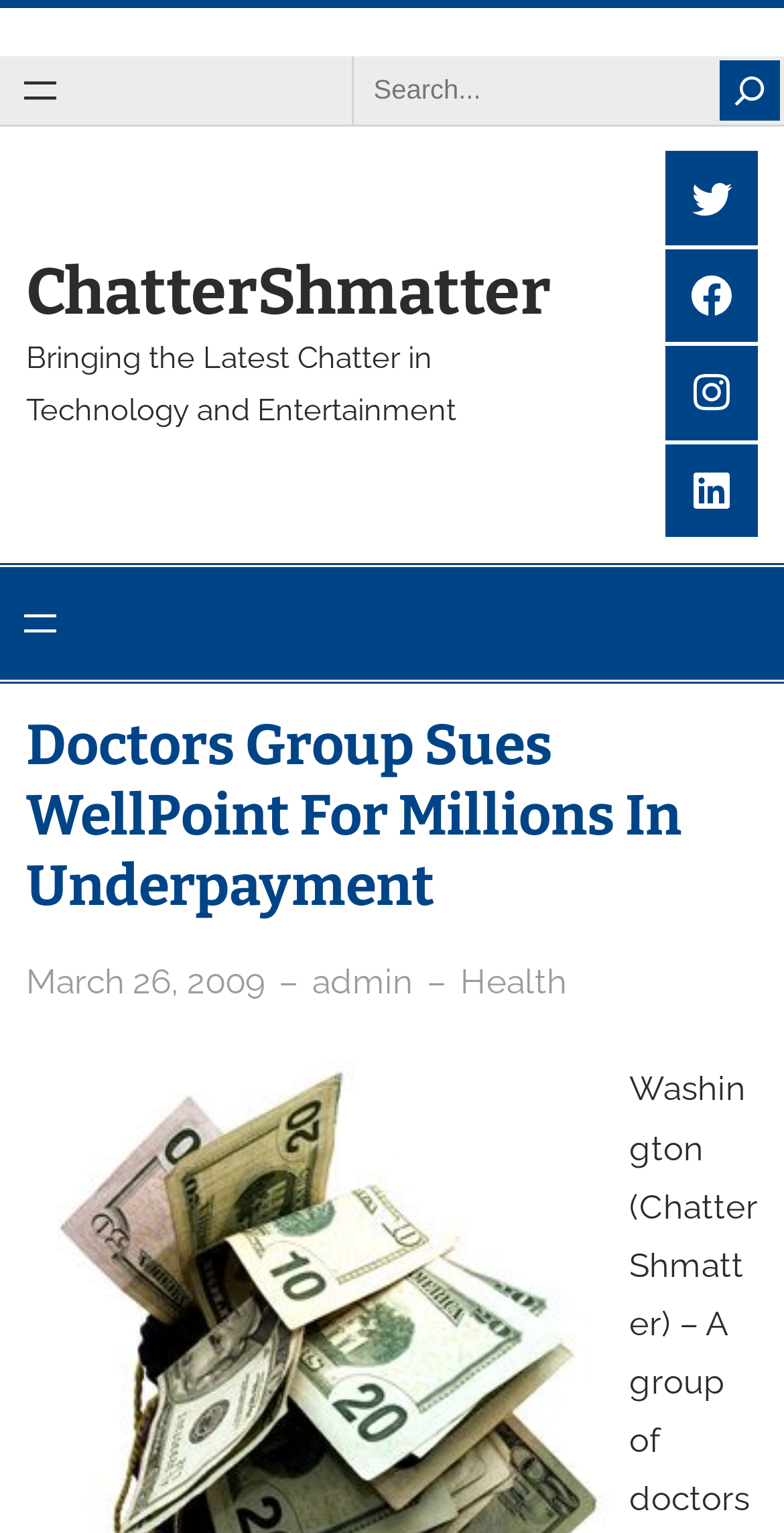Bounding box coordinates are specified in the format (top-left x, top-left y, bottom-right x, bottom-right y). All values are floating point numbers bounded between 0 and 1. Please provide the bounding box coordinate of the region this sentence describes: LinkedIn

[0.848, 0.289, 0.967, 0.35]